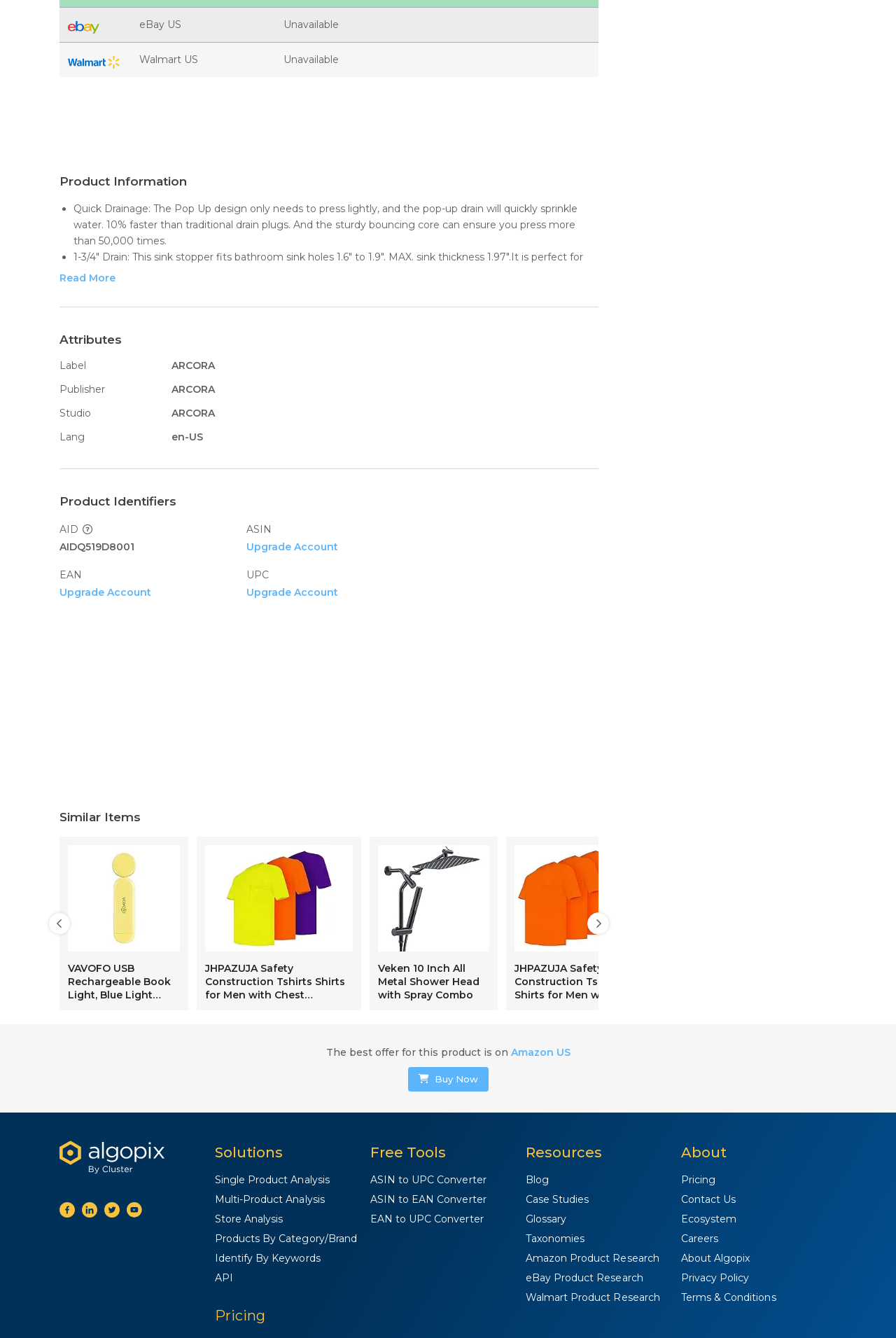Identify the bounding box of the HTML element described as: "Pricing".

[0.76, 0.877, 0.799, 0.886]